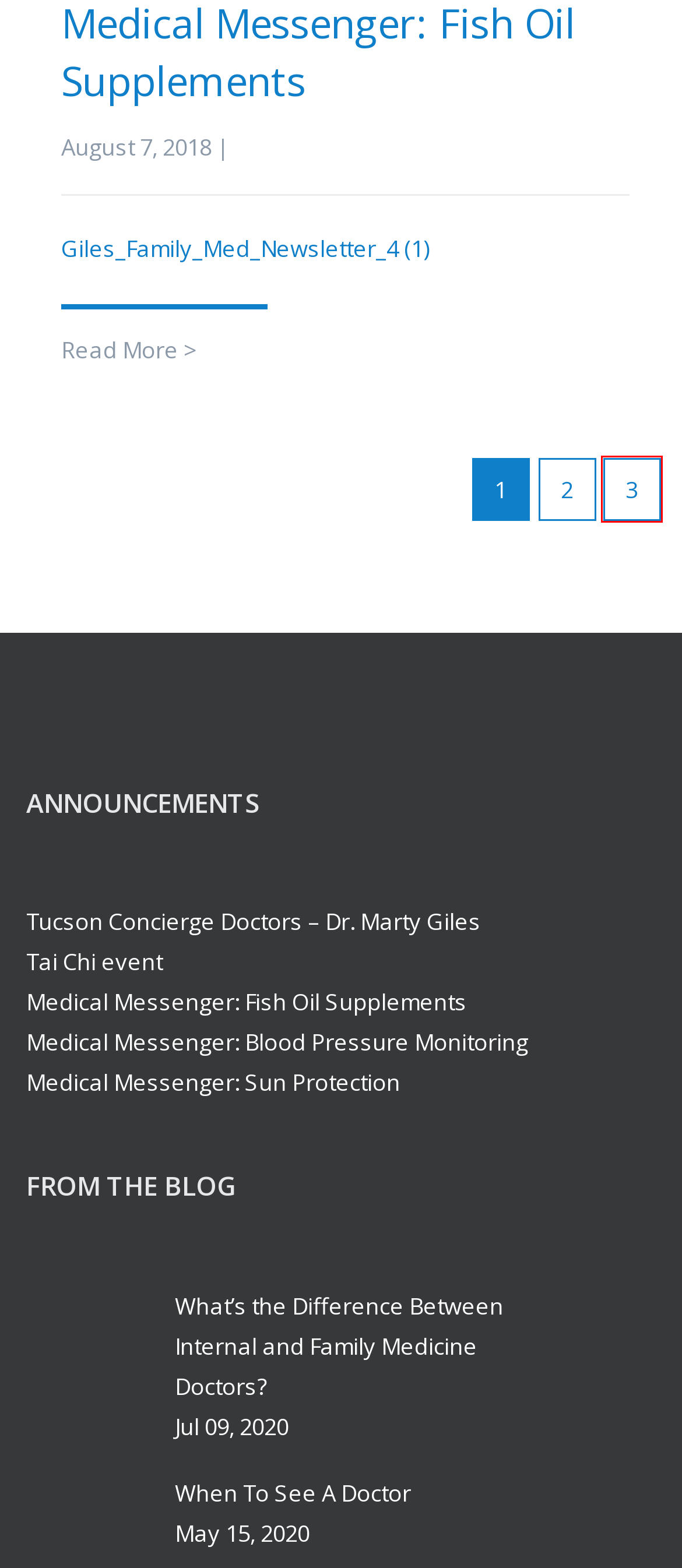Look at the screenshot of the webpage and find the element within the red bounding box. Choose the webpage description that best fits the new webpage that will appear after clicking the element. Here are the candidates:
A. Tucson Concierge Doctors - Dr. Marty Giles - Giles Family Medicine
B. What's the Difference Between Internal and Family Medicine Doctors?
C. Medical Messenger: Blood Pressure Monitoring - Giles Family Medicine
D. Blog Archives - Page 3 of 3 - Giles Family Medicine
E. Blog Archives - Page 2 of 3 - Giles Family Medicine
F. Help Flatten The COVID-19 Curve in Tucson
G. Preventative Care in Family Medicine - Giles Family Medicine
H. Medical Messenger: Sun Protection - Giles Family Medicine

D